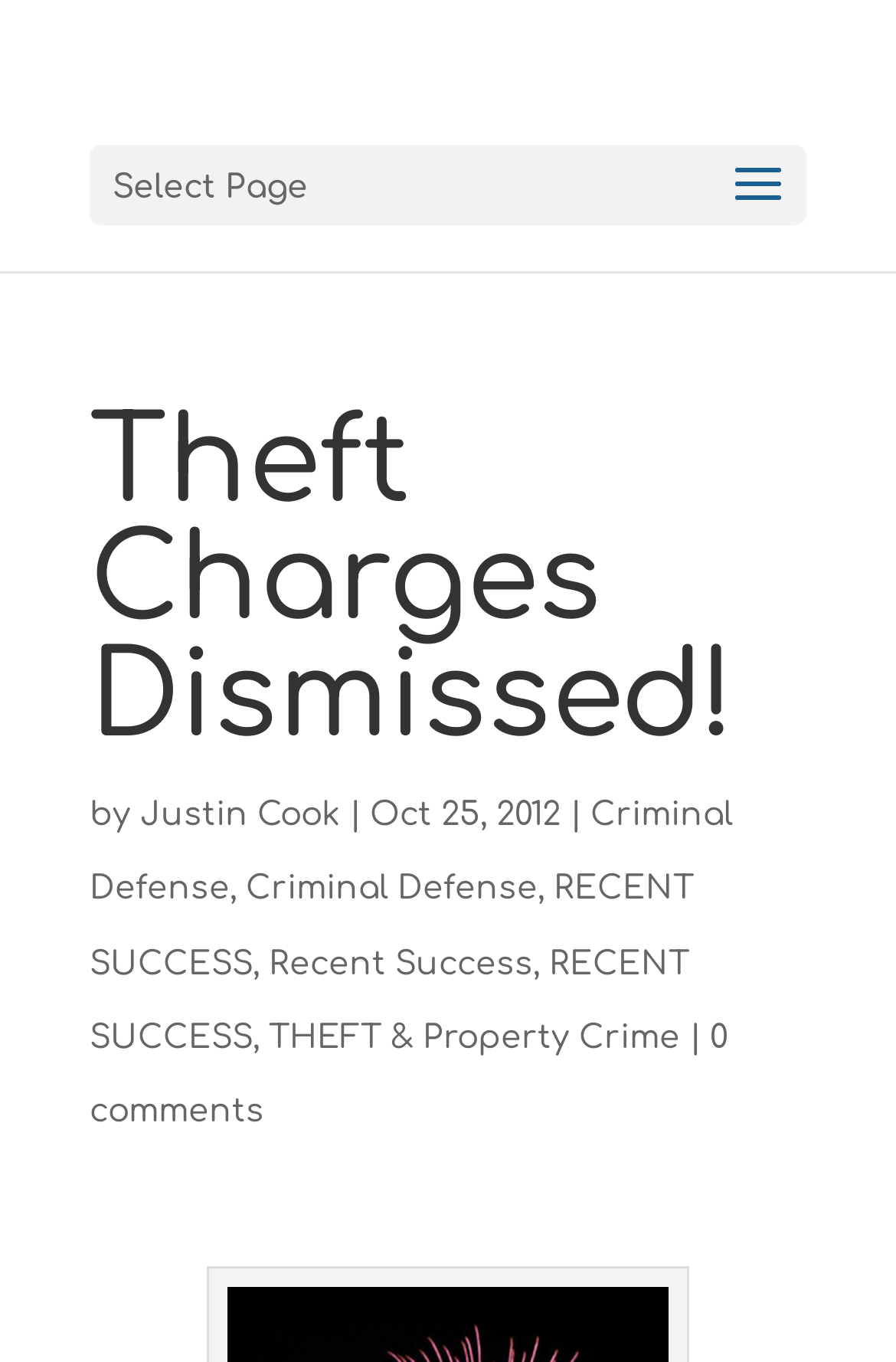Identify the bounding box of the UI component described as: "Criminal Defense".

[0.1, 0.554, 0.354, 0.579]